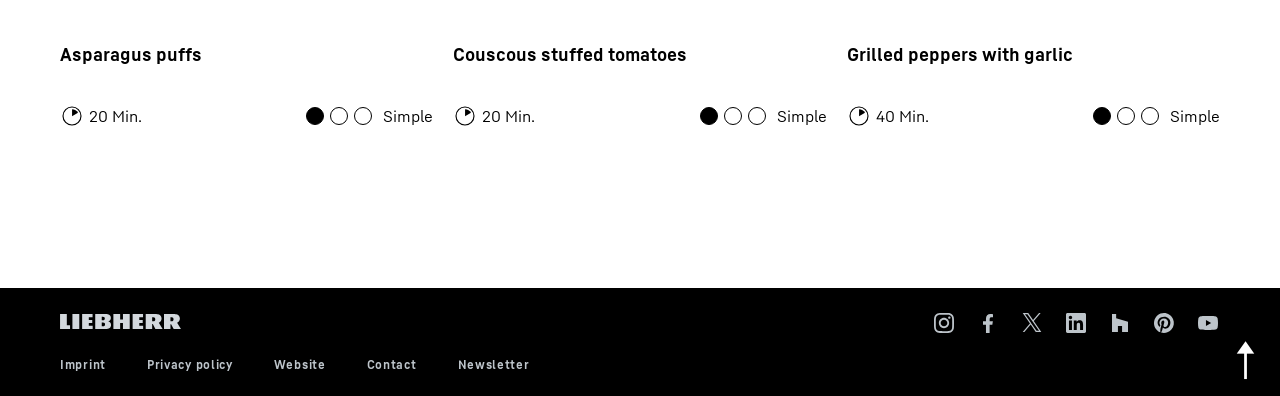What is the cooking time of Grilled peppers with garlic?
Carefully examine the image and provide a detailed answer to the question.

I found the link 'Grilled peppers with garlic' and its corresponding footer element which contains the static text '40 Min.' indicating the cooking time.